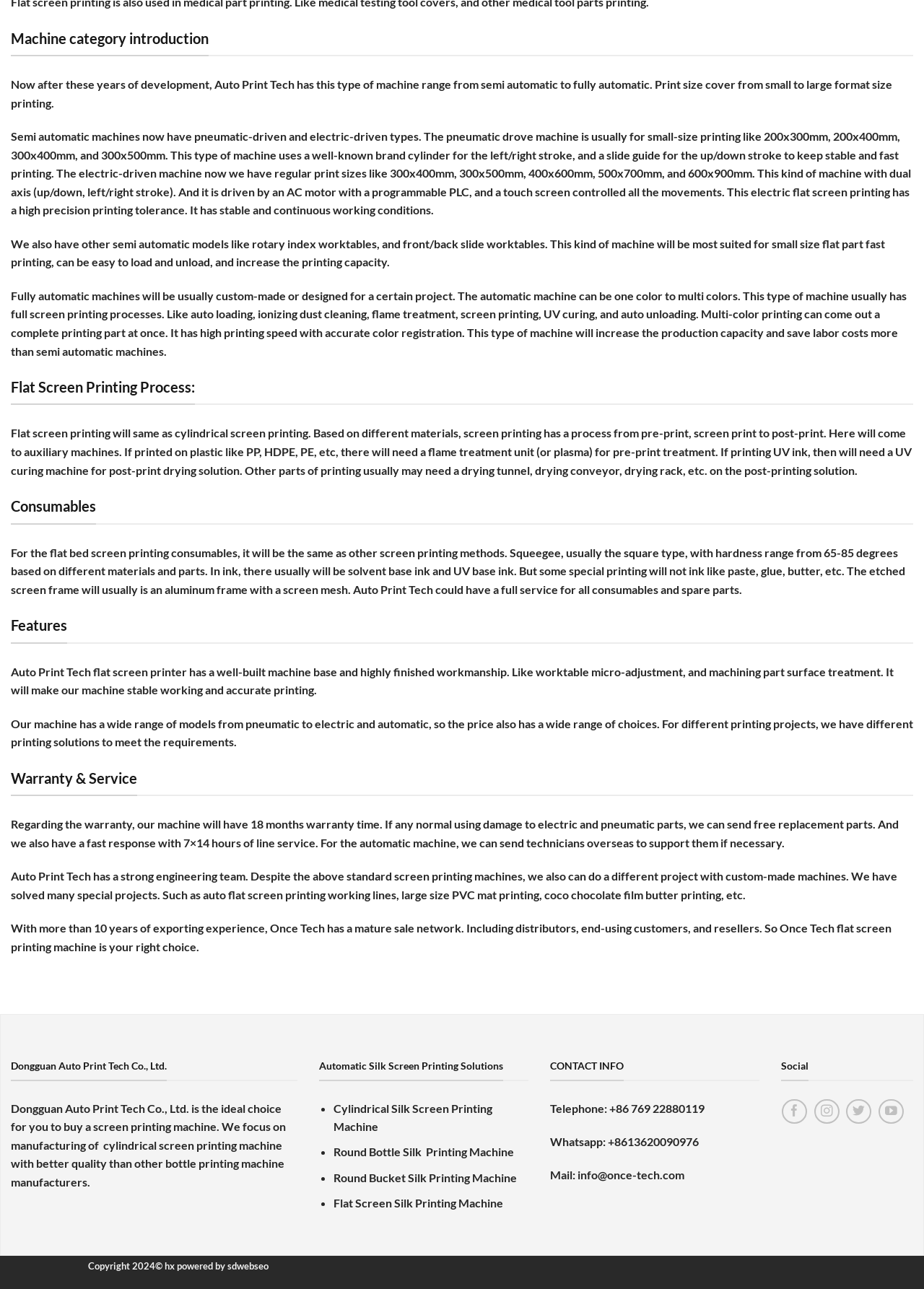Based on the image, please elaborate on the answer to the following question:
How can customers contact Auto Print Tech?

The 'CONTACT INFO' section of the webpage provides various ways for customers to contact Auto Print Tech, including telephone, Whatsapp, and email, with the corresponding contact details listed.